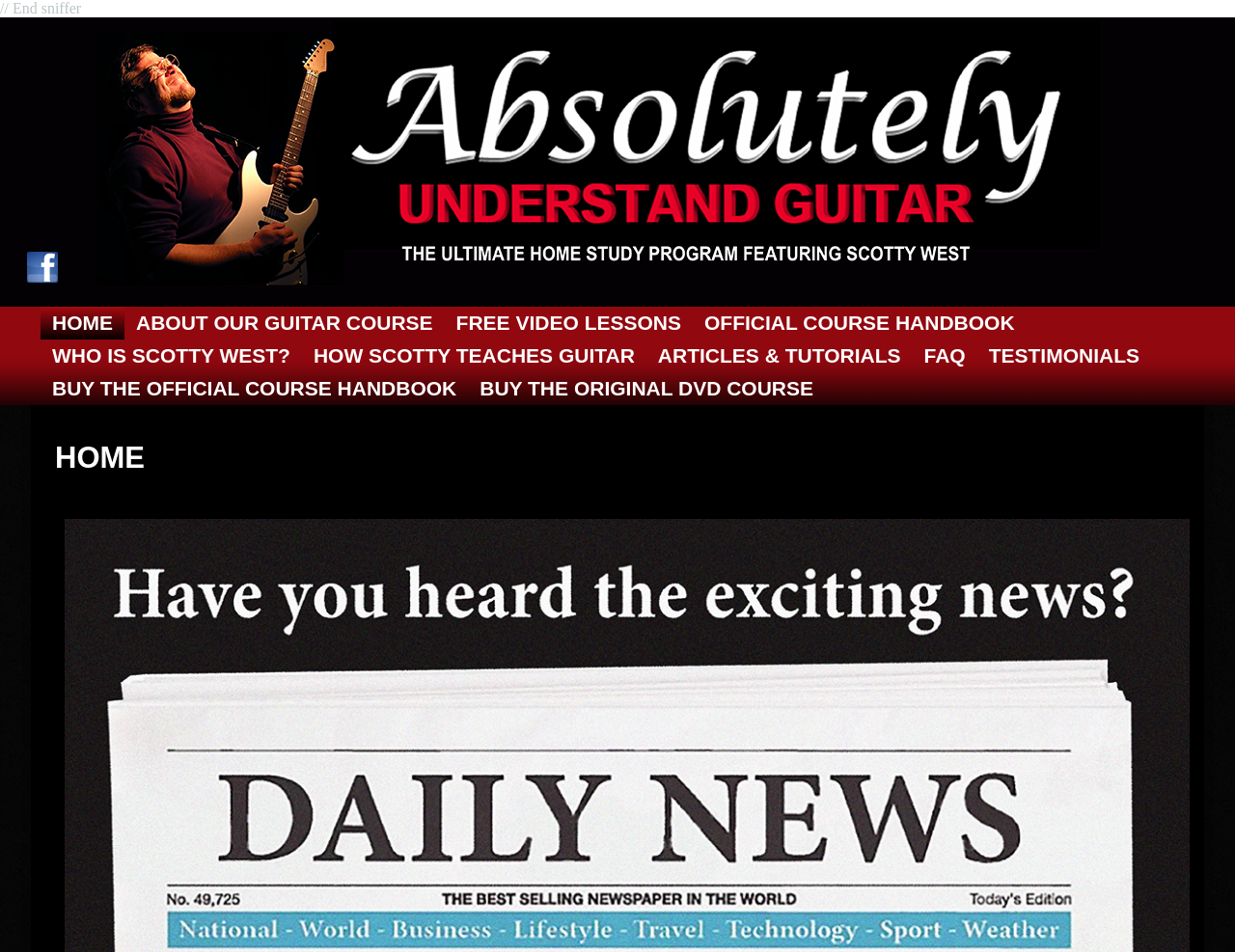Using the description "Testimonials", predict the bounding box of the relevant HTML element.

[0.791, 0.357, 0.932, 0.391]